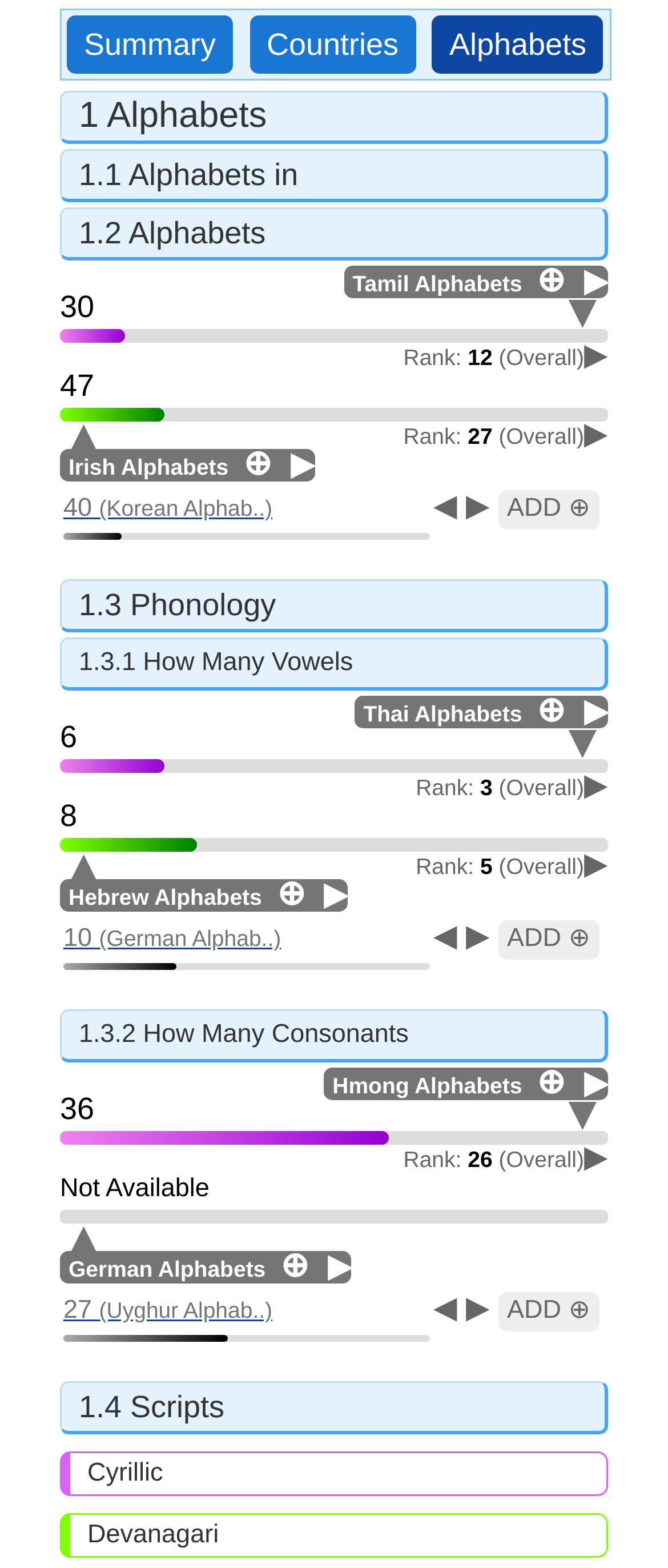Please identify the bounding box coordinates of the element's region that I should click in order to complete the following instruction: "Click on the 'Summary' link". The bounding box coordinates consist of four float numbers between 0 and 1, i.e., [left, top, right, bottom].

[0.126, 0.015, 0.323, 0.042]